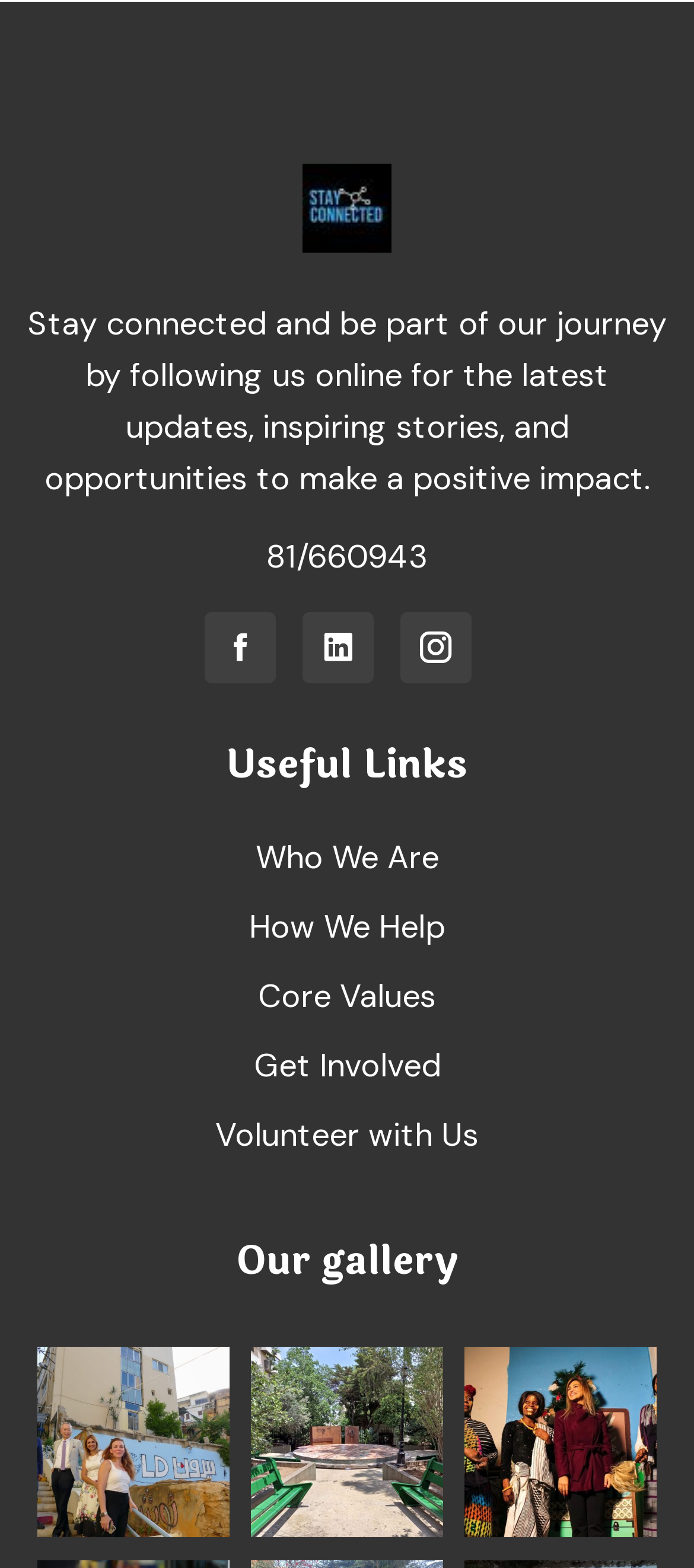Highlight the bounding box coordinates of the element that should be clicked to carry out the following instruction: "Volunteer with us". The coordinates must be given as four float numbers ranging from 0 to 1, i.e., [left, top, right, bottom].

[0.31, 0.71, 0.69, 0.737]